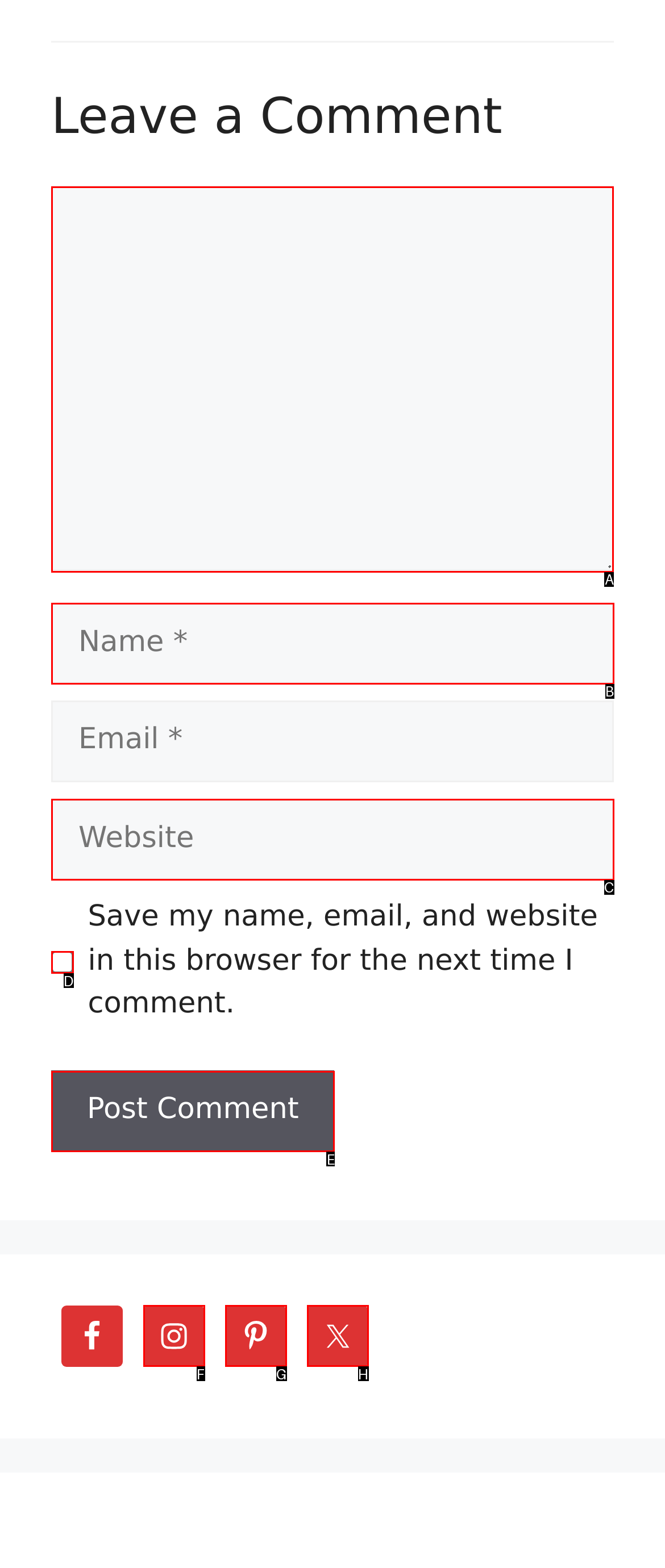Identify the correct UI element to click to follow this instruction: Enter a comment
Respond with the letter of the appropriate choice from the displayed options.

A